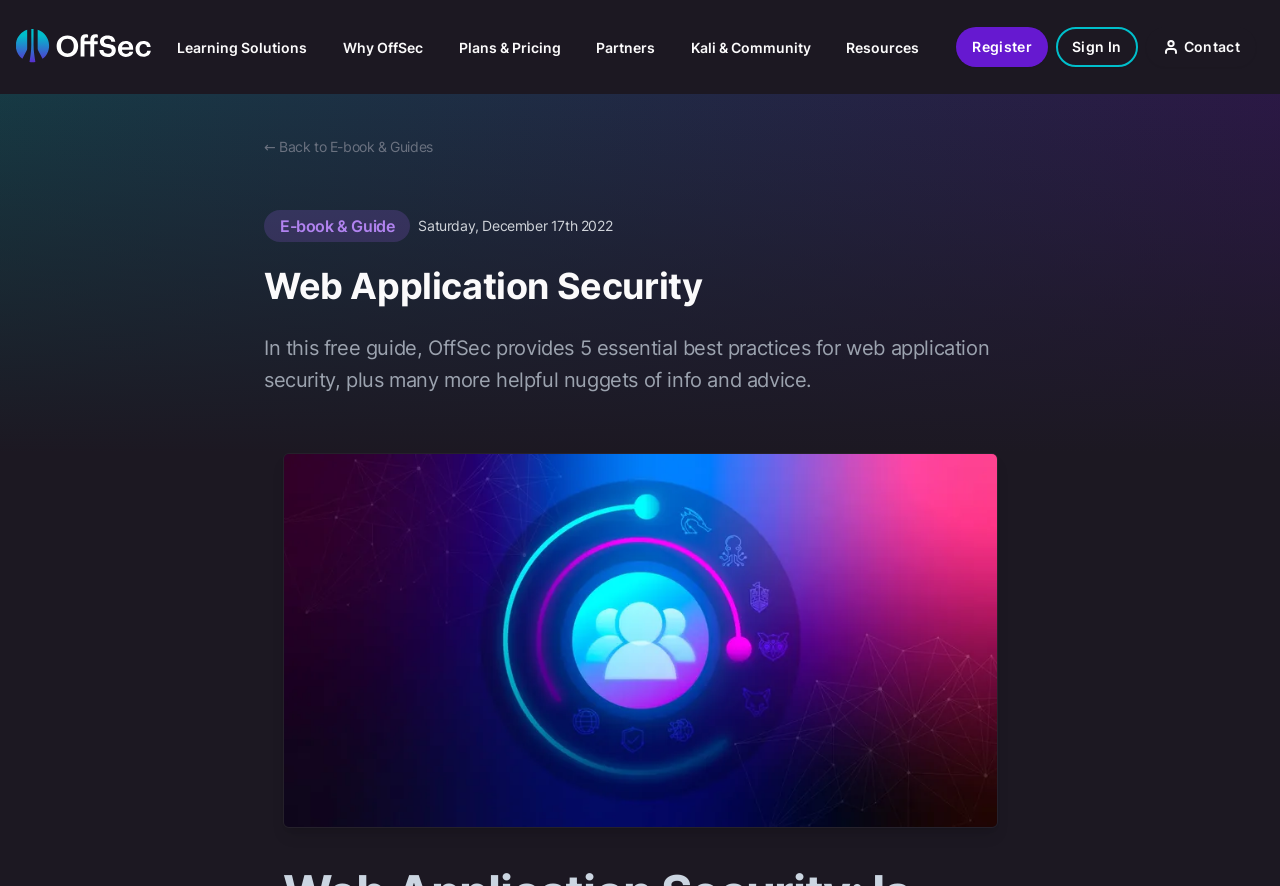What is the name of the organization?
Please answer the question as detailed as possible.

The name of the organization can be found at the top left corner of the webpage, where it says 'Download: Web Application Security Guide | OffSec'.